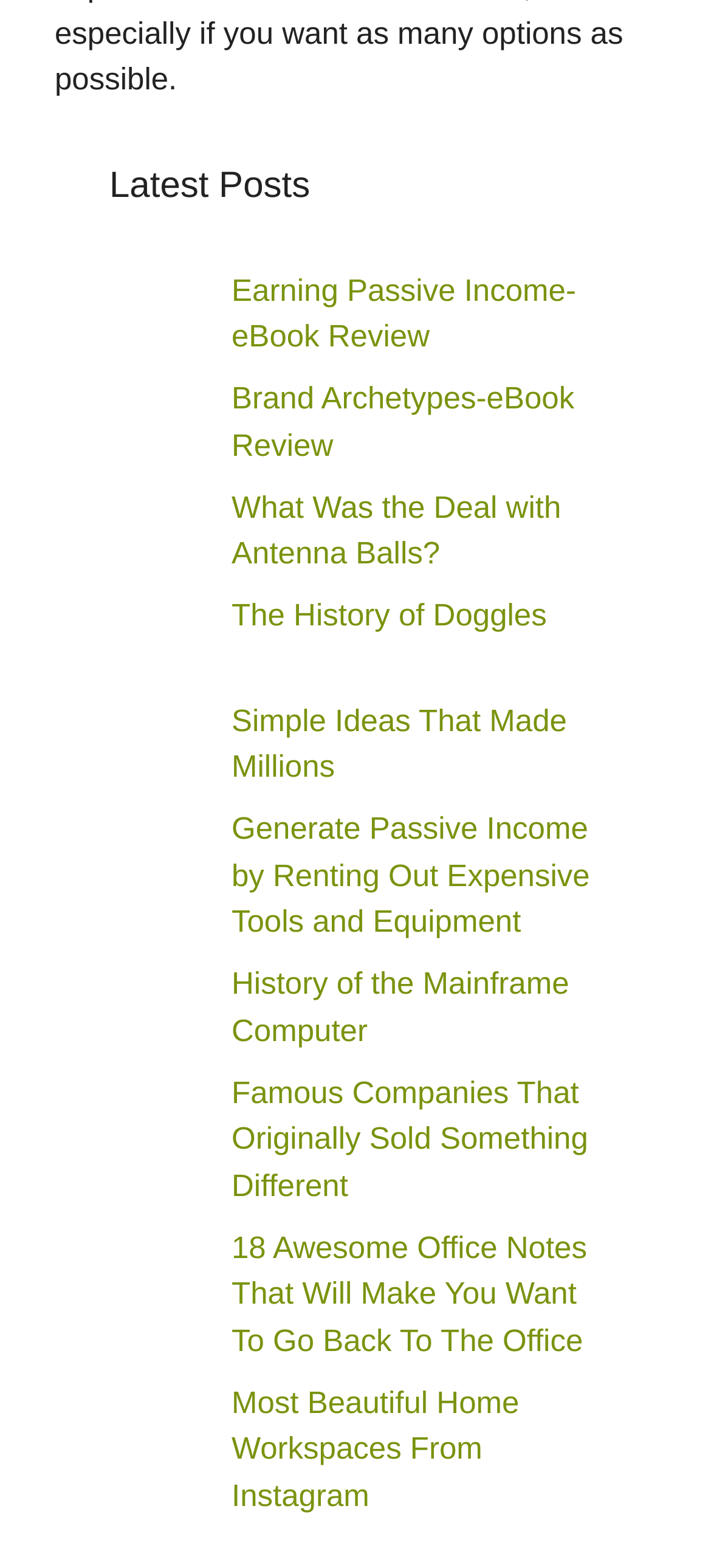Can you find the bounding box coordinates for the element that needs to be clicked to execute this instruction: "Explore Simple Ideas That Made Millions"? The coordinates should be given as four float numbers between 0 and 1, i.e., [left, top, right, bottom].

[0.154, 0.445, 0.282, 0.512]